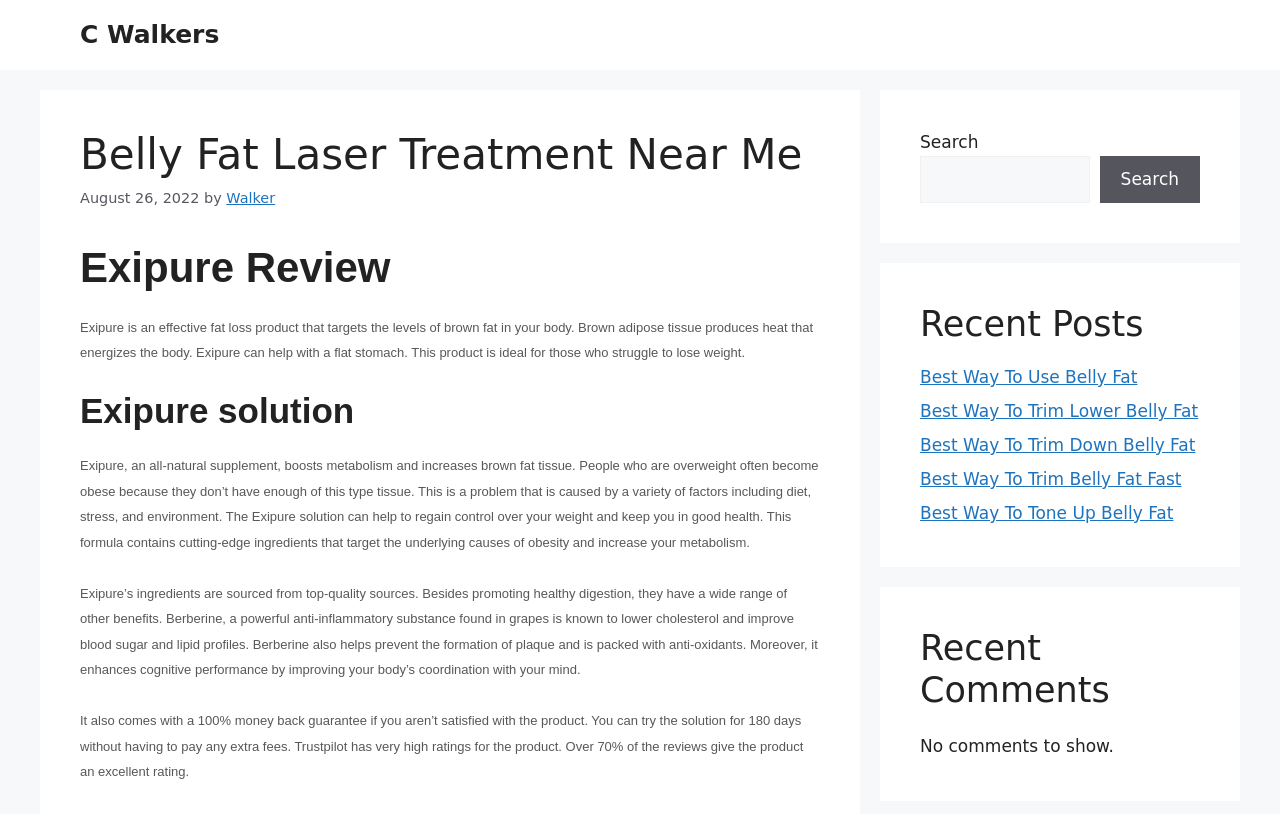Identify the bounding box coordinates of the section that should be clicked to achieve the task described: "Read the 'Exipure Review' article".

[0.062, 0.299, 0.641, 0.361]